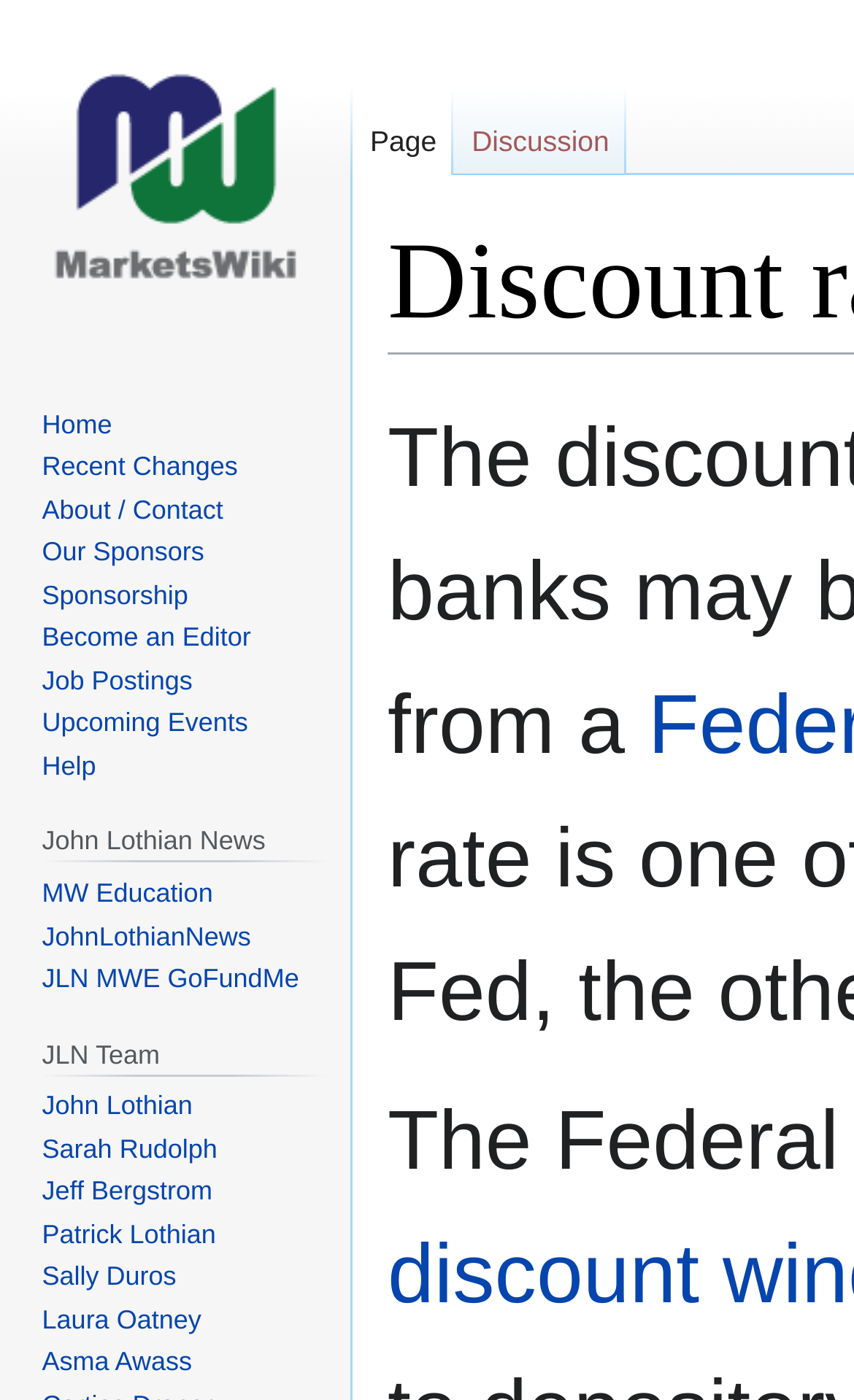Provide your answer in one word or a succinct phrase for the question: 
How many headings are there on the webpage?

2